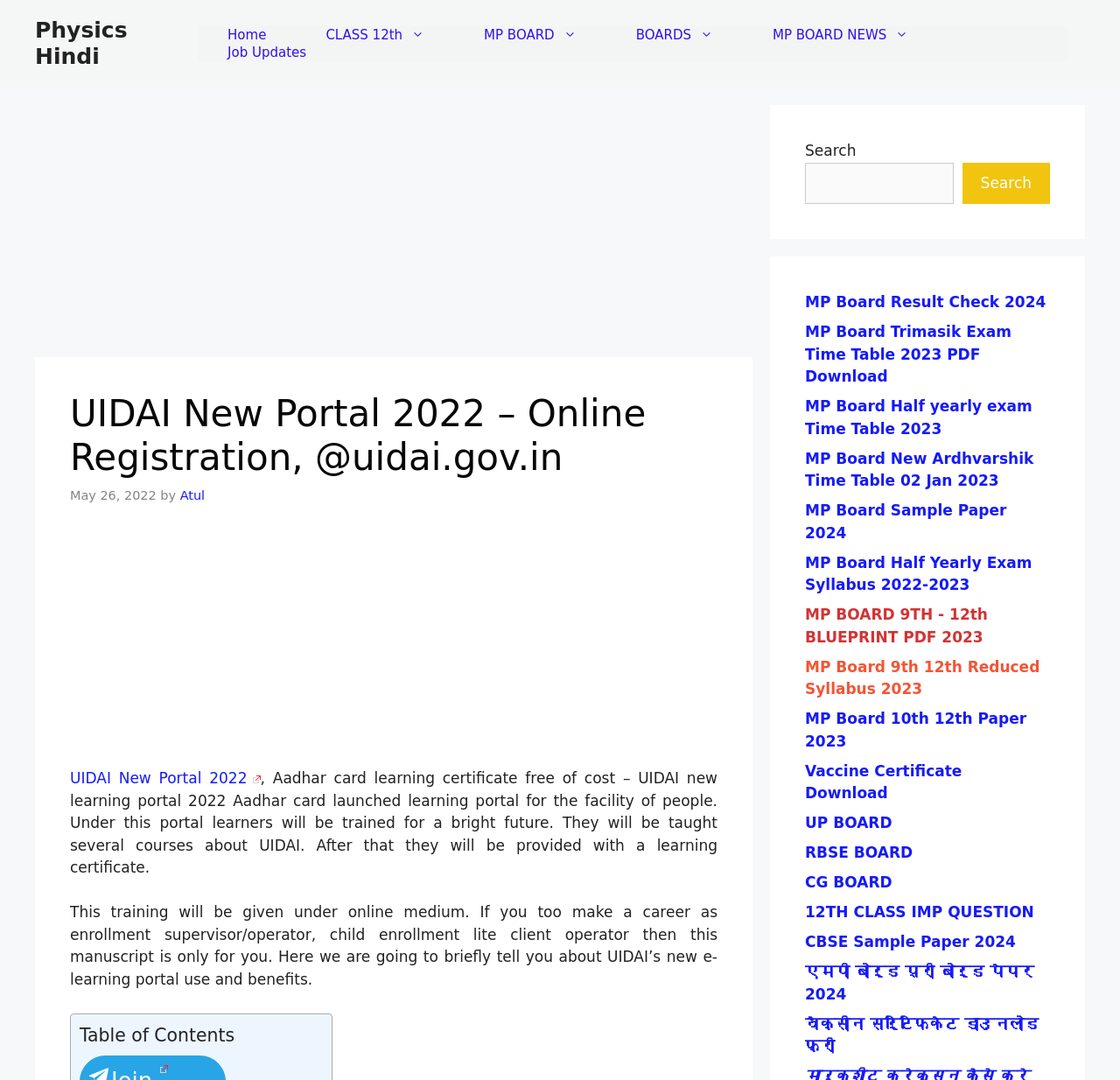Please find the bounding box for the UI element described by: "CBSE Sample Paper 2024".

[0.719, 0.864, 0.907, 0.88]